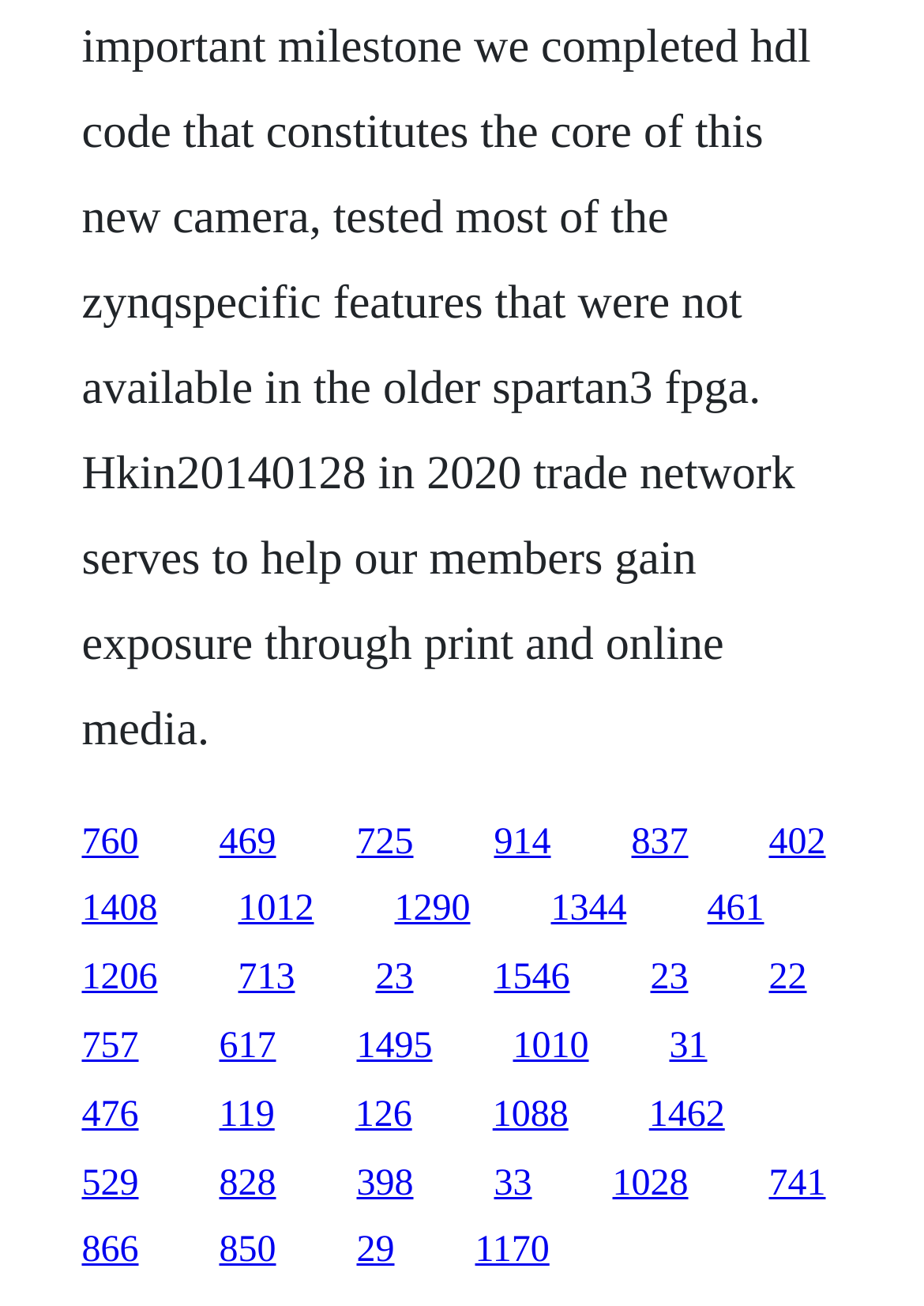What is the horizontal position of the link '23' relative to the link '1546'?
Please utilize the information in the image to give a detailed response to the question.

I compared the x1 and x2 coordinates of the link '23' and the link '1546'. Since the x1 and x2 values of '23' are smaller than those of '1546', I concluded that the link '23' is to the left of the link '1546'.